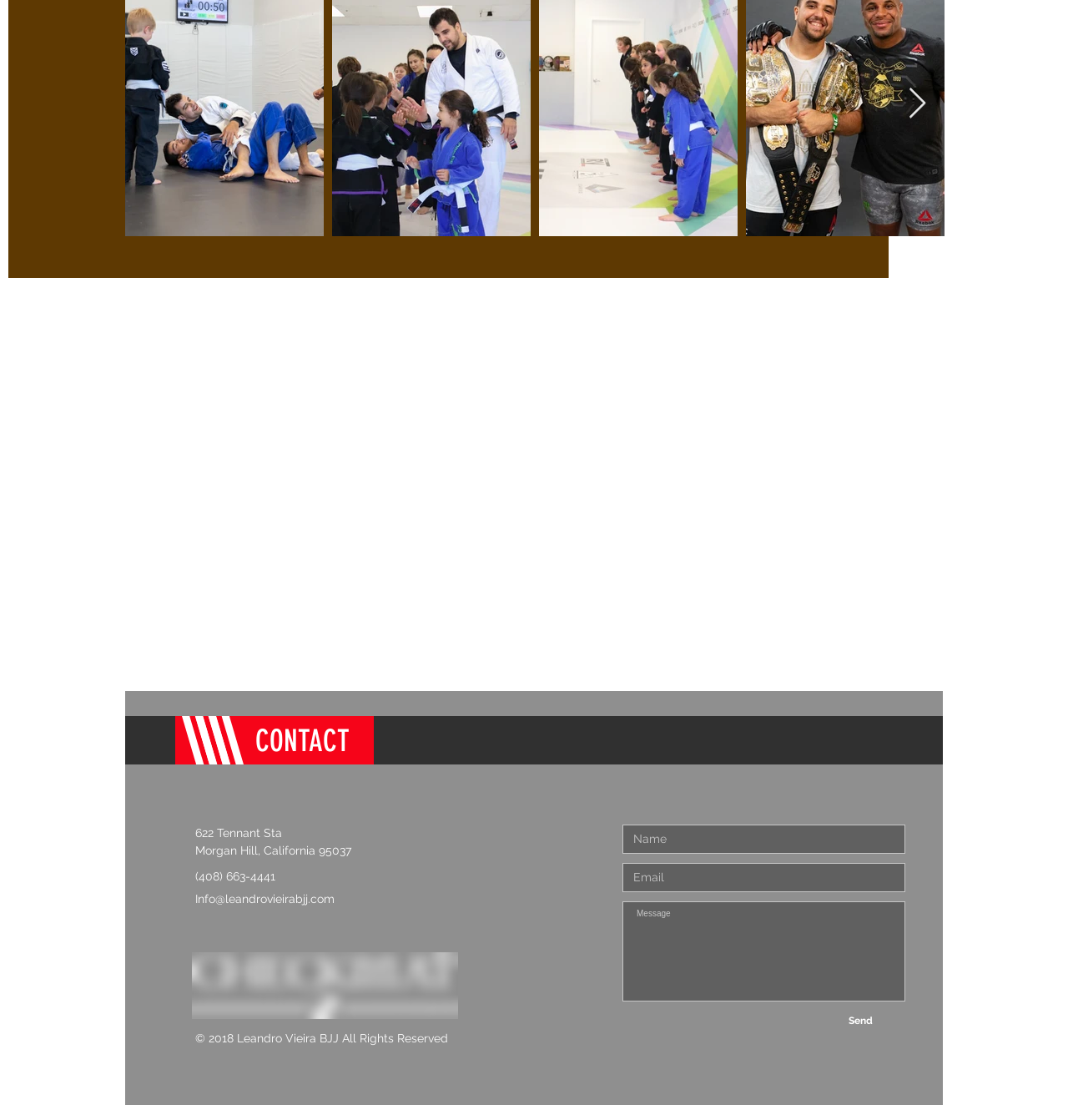Pinpoint the bounding box coordinates of the element you need to click to execute the following instruction: "Send a message". The bounding box should be represented by four float numbers between 0 and 1, in the format [left, top, right, bottom].

[0.783, 0.901, 0.828, 0.922]